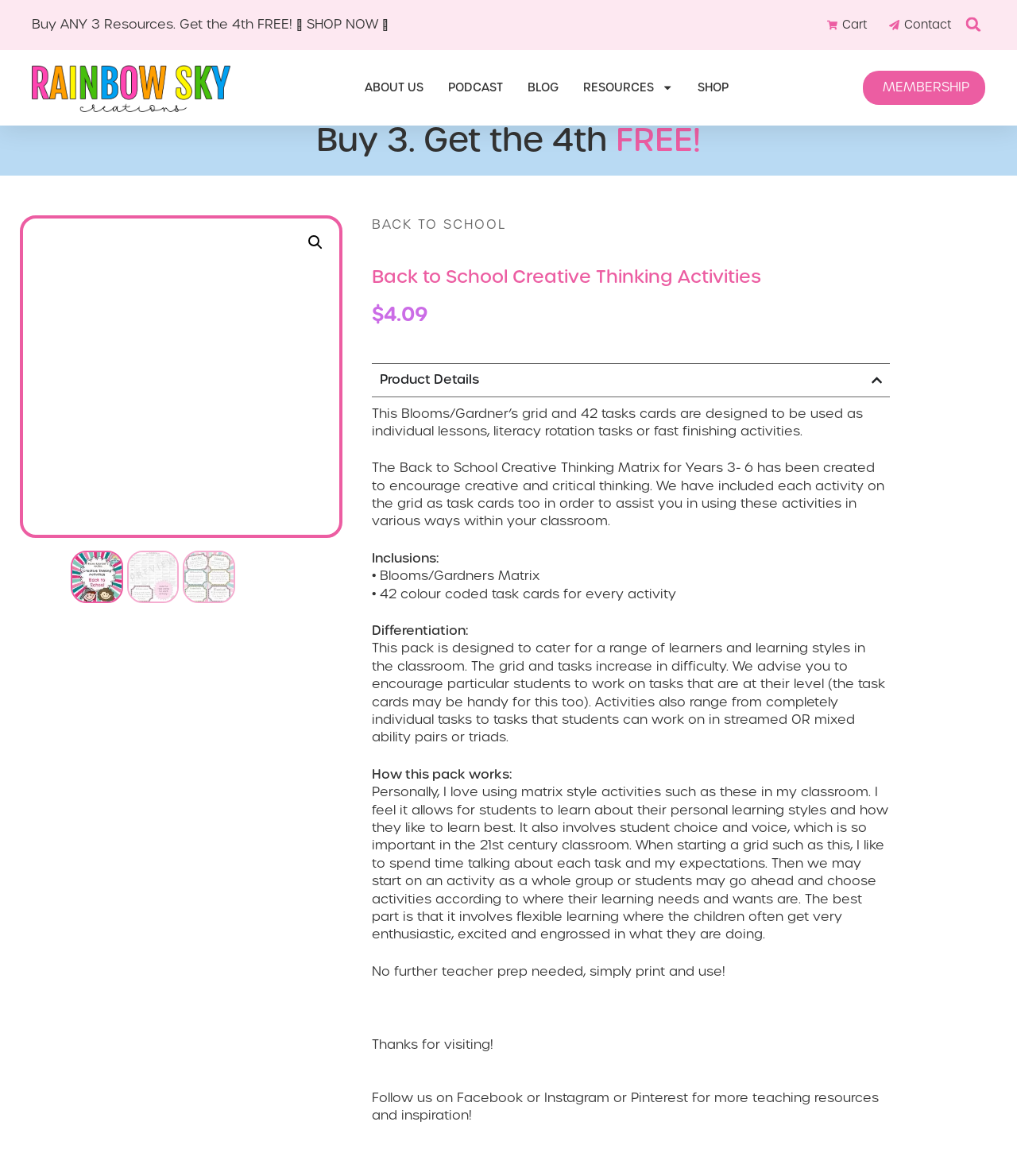What is the price of the 'Back to School Creative Thinking Activities' resource?
Using the image, elaborate on the answer with as much detail as possible.

The price is mentioned next to the title 'Back to School Creative Thinking Activities' as '$4.09', which indicates the cost of the resource.